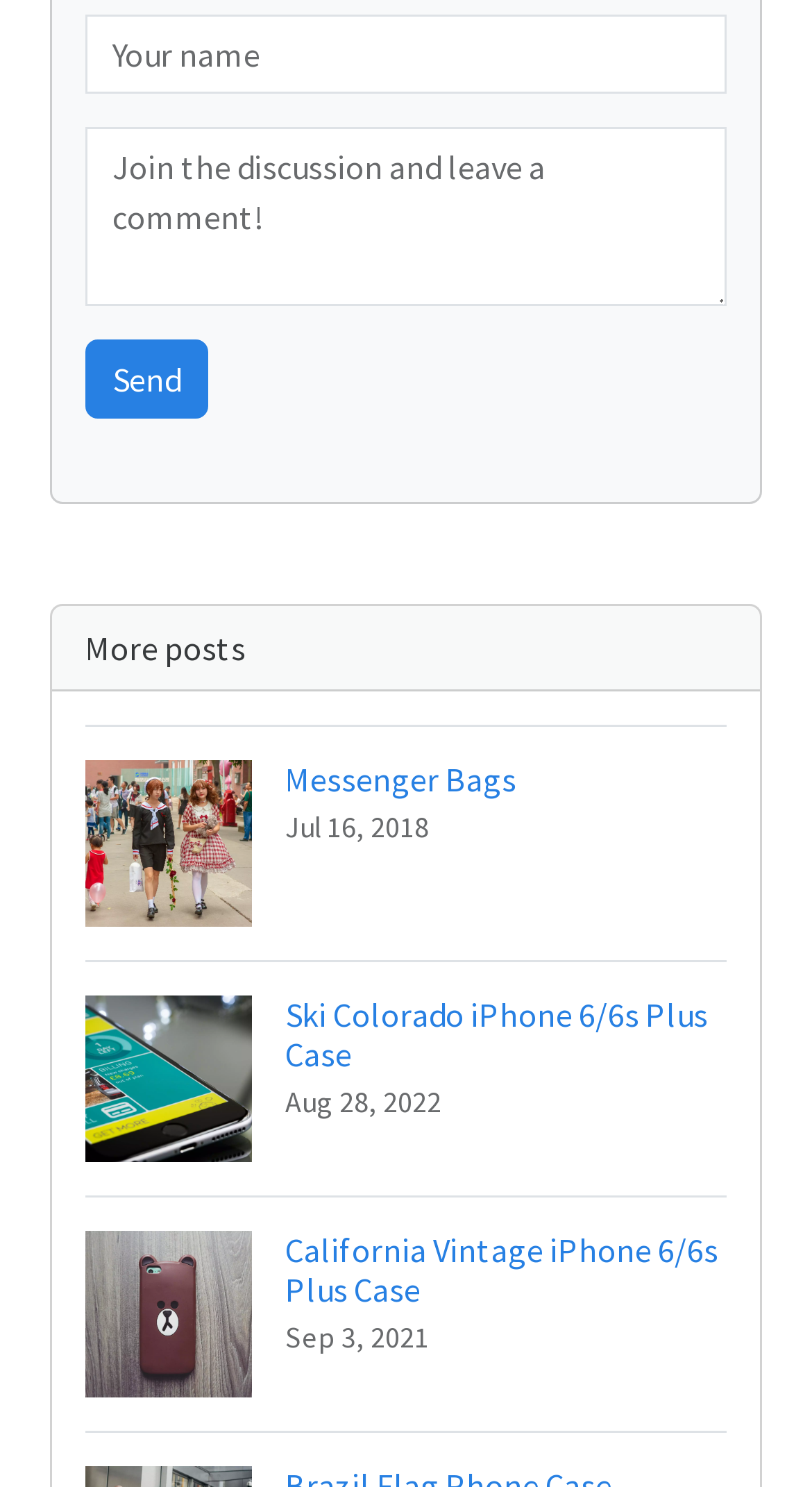How many comment boxes are there?
Using the image, provide a detailed and thorough answer to the question.

I counted the number of textbox elements with the label 'Your name' and 'Join the discussion and leave a comment!' which are required fields, and found two of them.